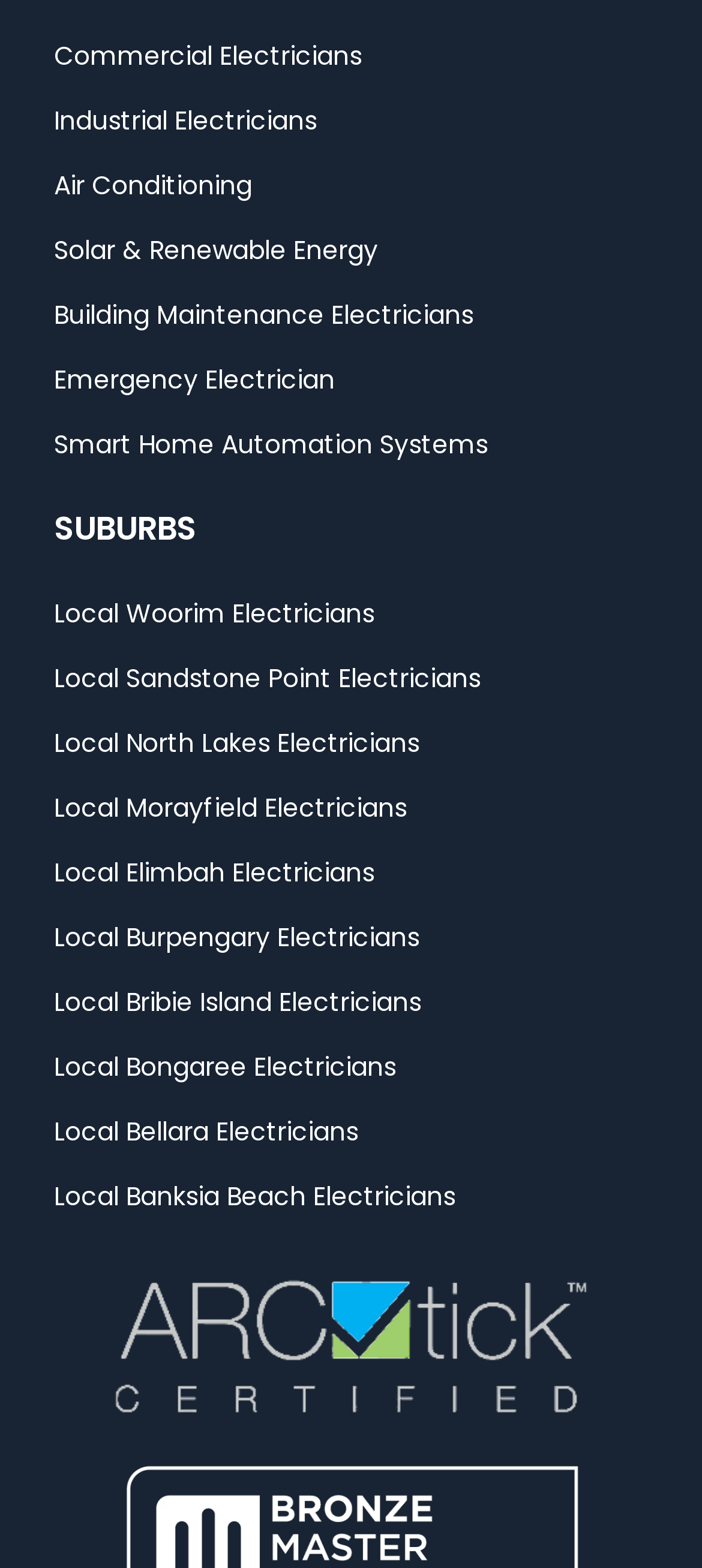How many electrician services are listed?
Ensure your answer is thorough and detailed.

I counted the number of links under the main section, which includes 'Commercial Electricians', 'Industrial Electricians', 'Air Conditioning', 'Solar & Renewable Energy', 'Building Maintenance Electricians', 'Emergency Electrician', 'Smart Home Automation Systems', and found 11 services.